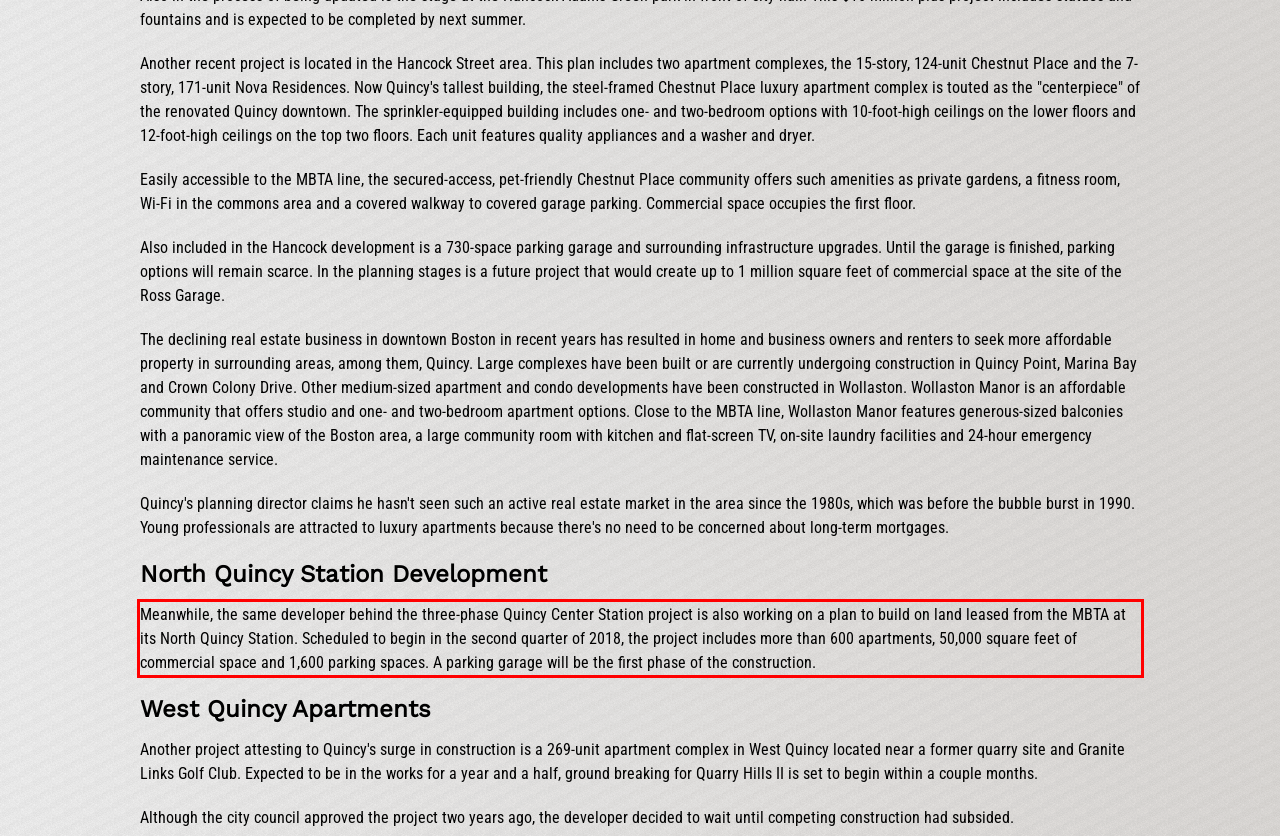Using the provided screenshot, read and generate the text content within the red-bordered area.

Meanwhile, the same developer behind the three-phase Quincy Center Station project is also working on a plan to build on land leased from the MBTA at its North Quincy Station. Scheduled to begin in the second quarter of 2018, the project includes more than 600 apartments, 50,000 square feet of commercial space and 1,600 parking spaces. A parking garage will be the first phase of the construction.